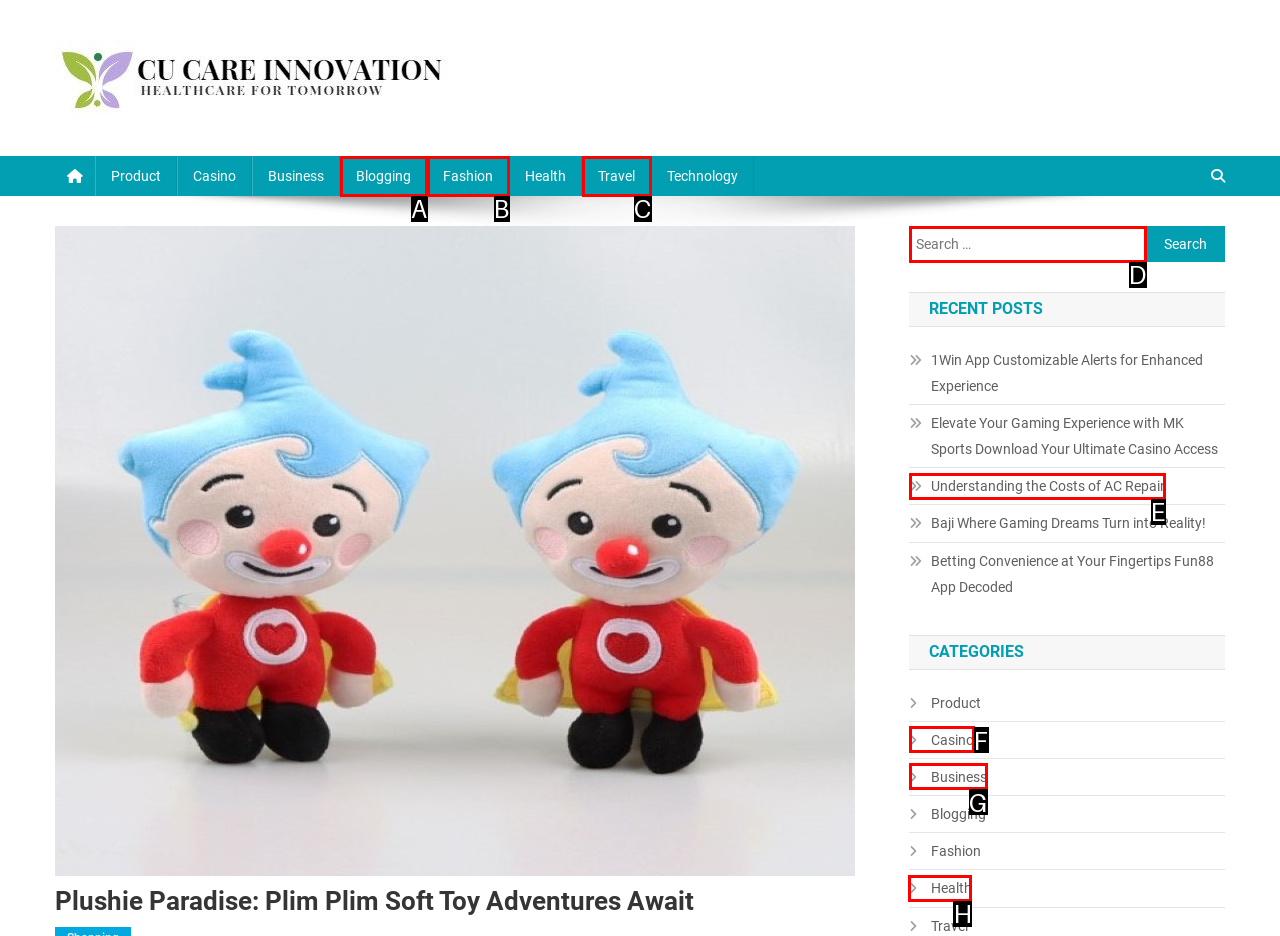Show which HTML element I need to click to perform this task: Explore Health category Answer with the letter of the correct choice.

H